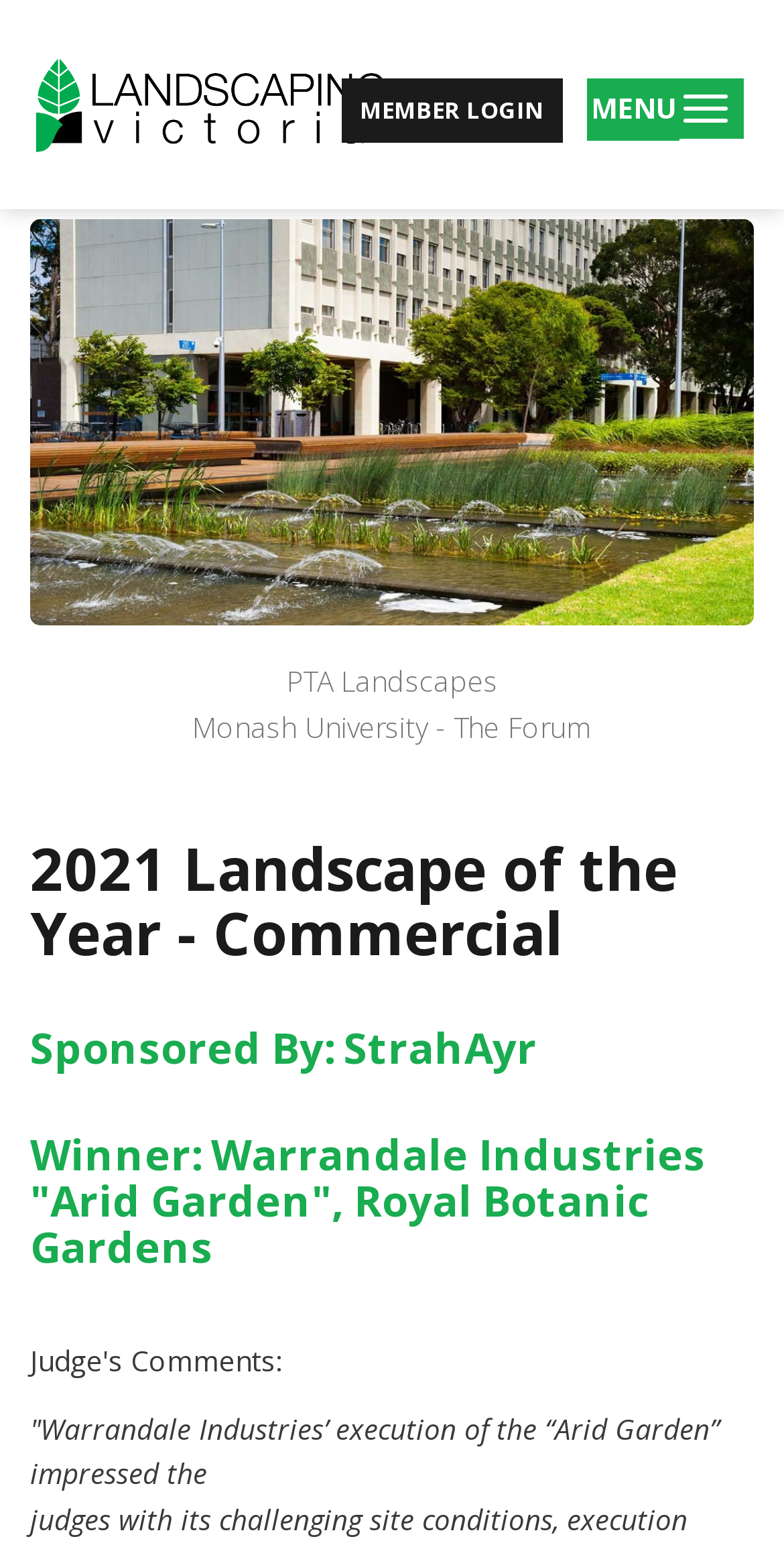Provide the bounding box coordinates of the UI element this sentence describes: "Member Login".

[0.436, 0.051, 0.718, 0.093]